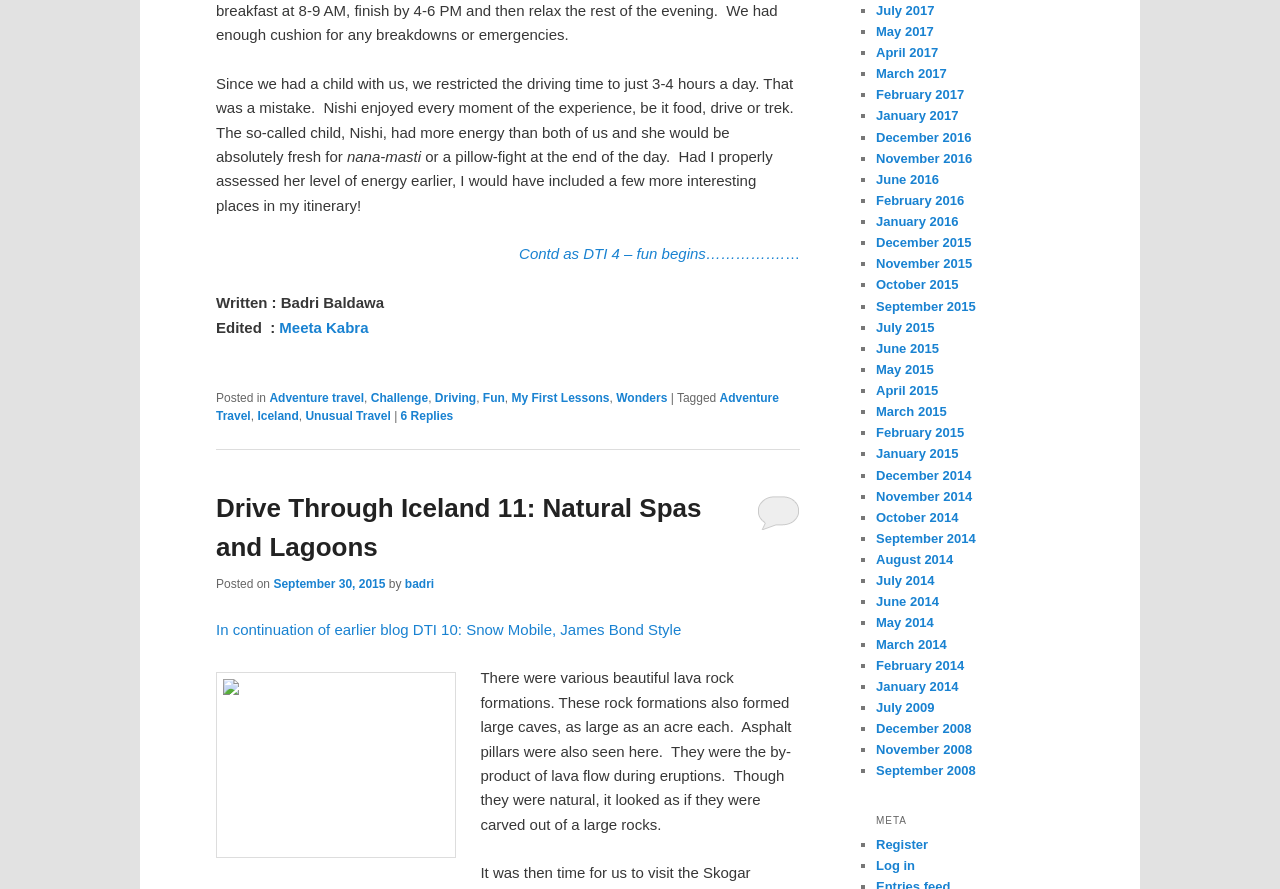Who wrote the blog post?
Provide a detailed answer to the question using information from the image.

The answer can be found in the 'Written' section of the blog post, which states 'Written : Badri Baldawa'.